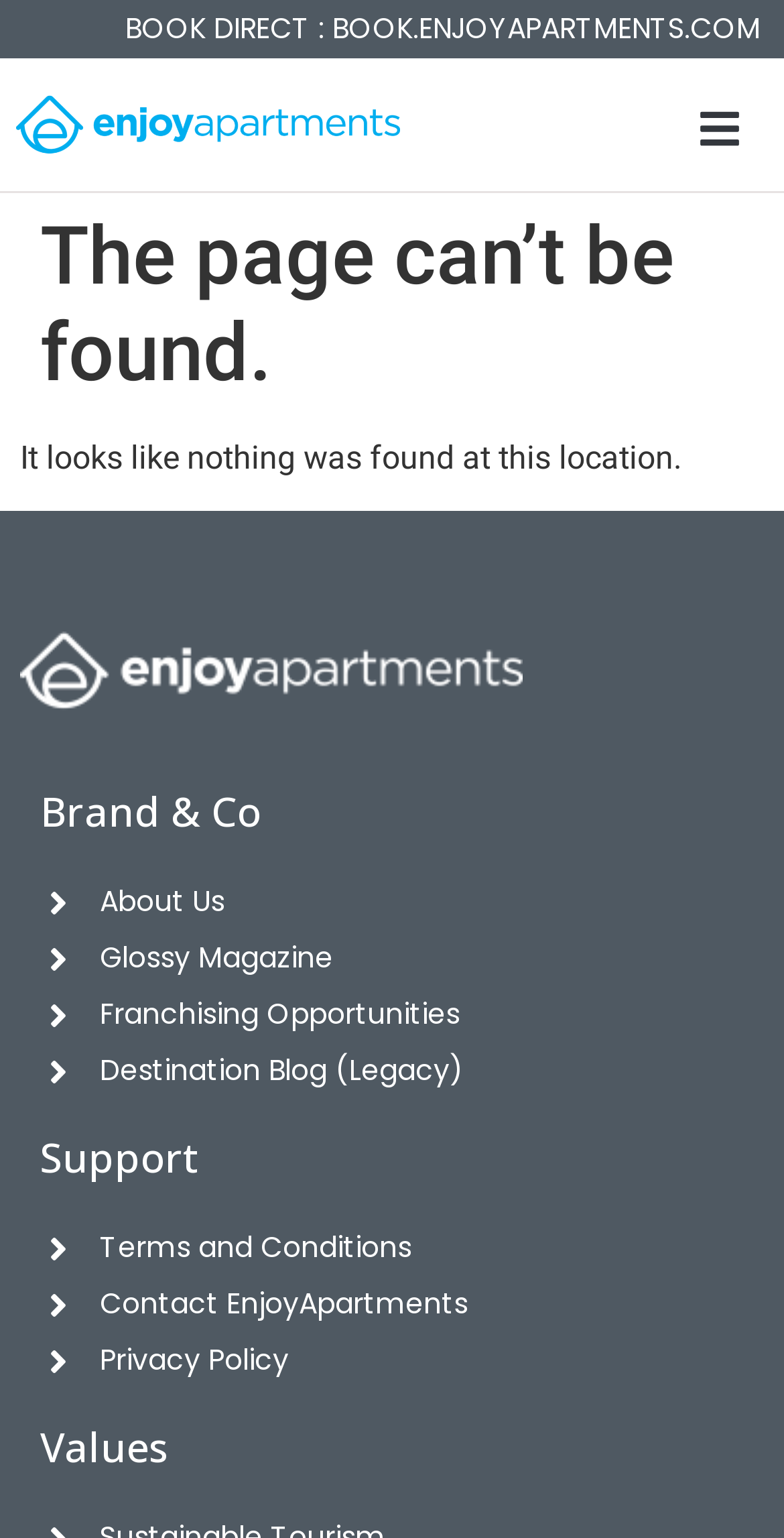Analyze the image and answer the question with as much detail as possible: 
What is the brand name mentioned on the page?

I found the answer by examining the heading element with the text 'Brand & Co' which is a sibling of the links 'About Us', 'Glossy Magazine', etc.